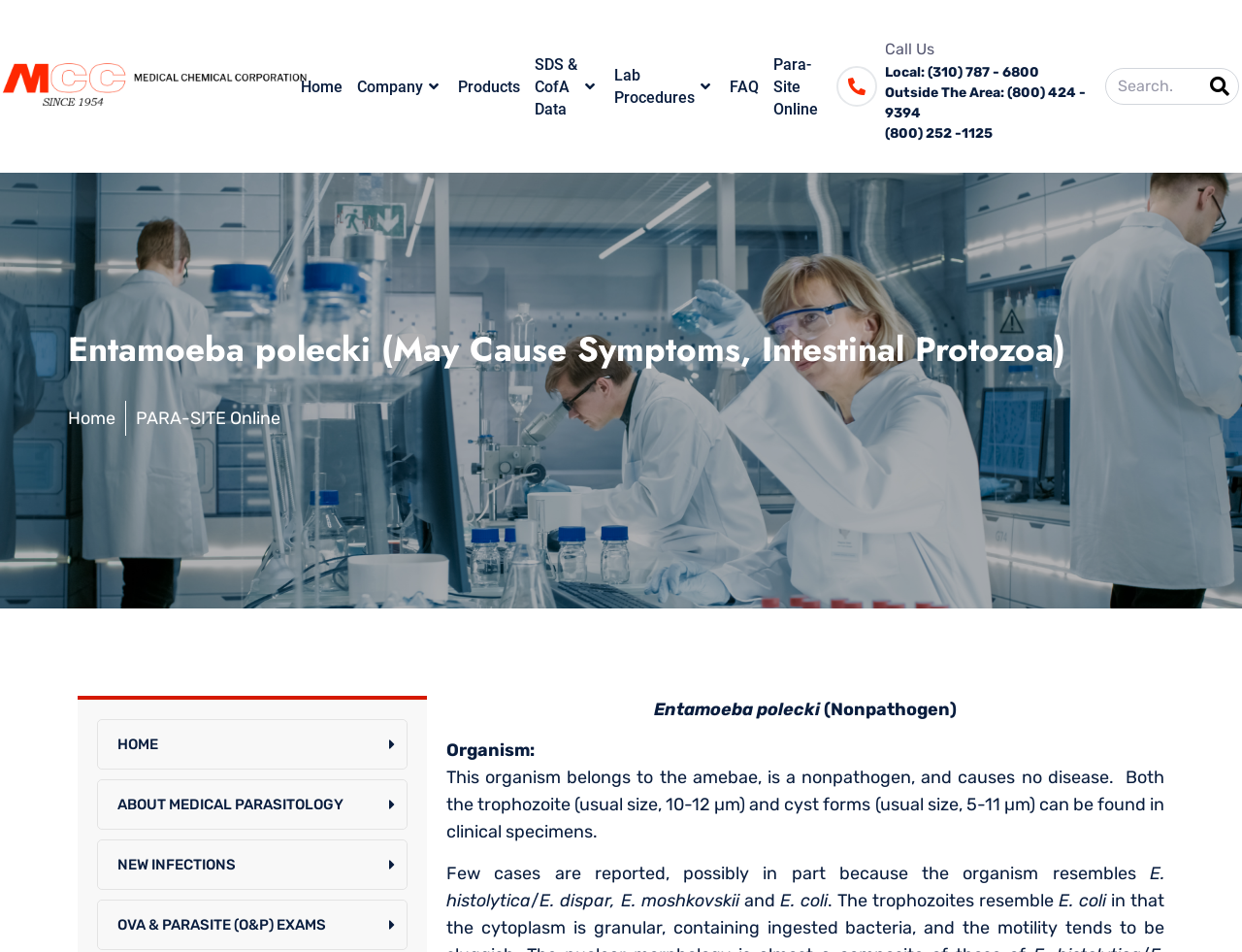Identify the coordinates of the bounding box for the element that must be clicked to accomplish the instruction: "Access the SDS & CofA Data".

[0.43, 0.045, 0.483, 0.136]